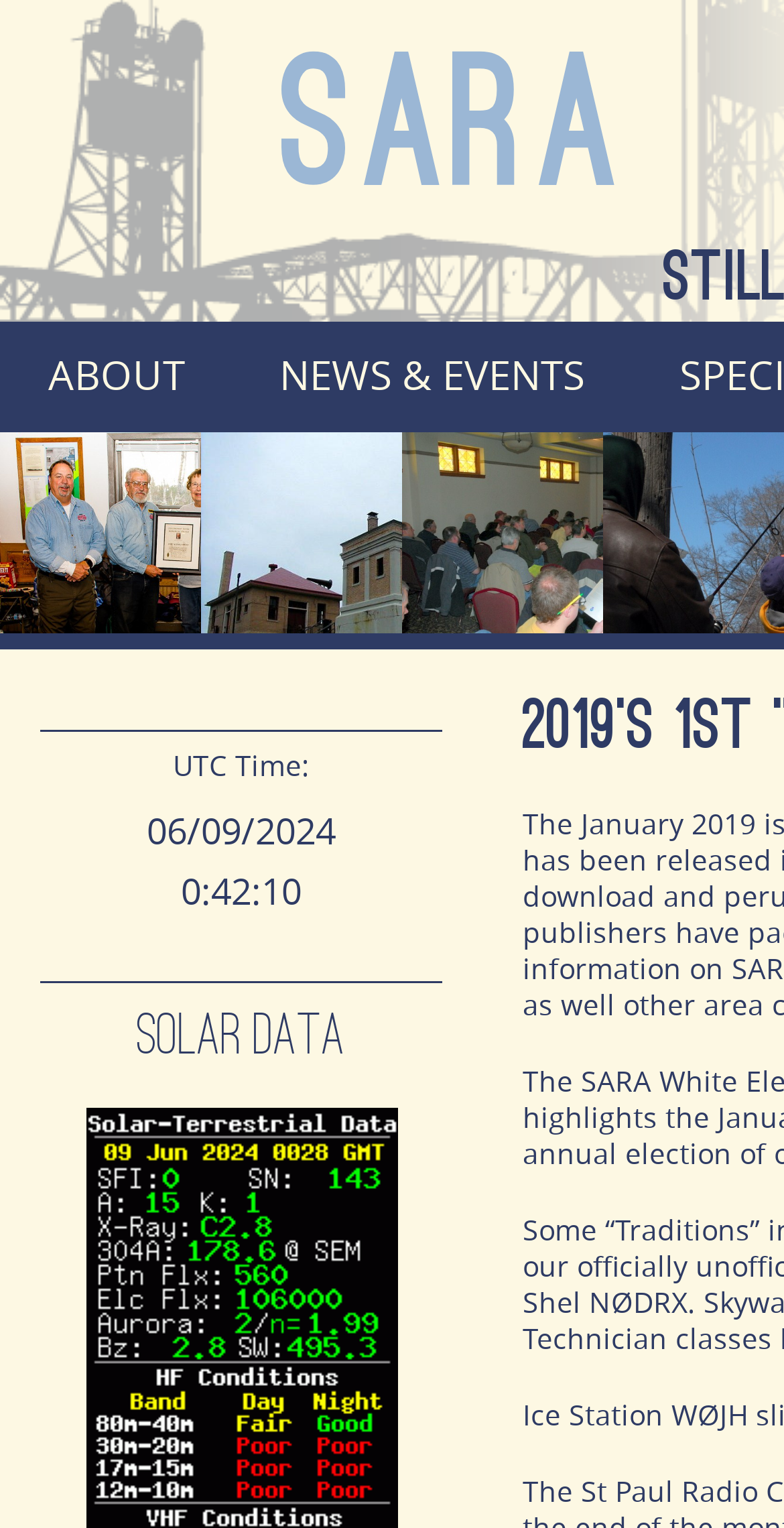Locate the UI element that matches the description SARA in the webpage screenshot. Return the bounding box coordinates in the format (top-left x, top-left y, bottom-right x, bottom-right y), with values ranging from 0 to 1.

[0.359, 0.059, 0.872, 0.164]